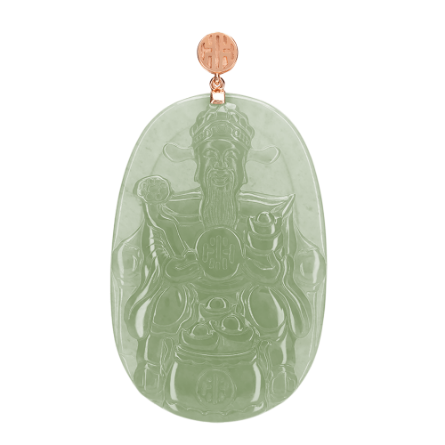Please reply to the following question using a single word or phrase: 
What type of metal is used in the mounting?

Rose gold